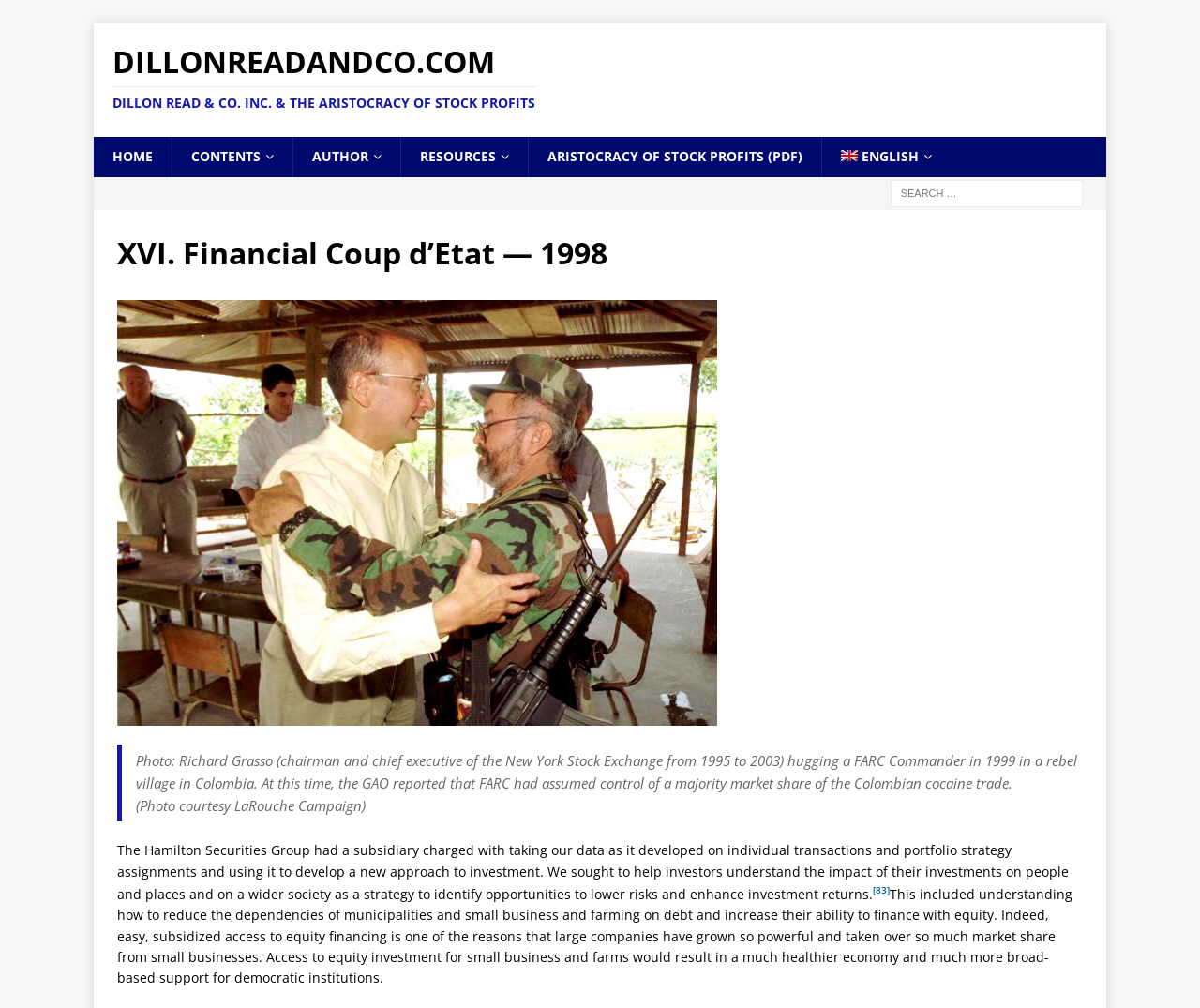Determine the bounding box coordinates of the region that needs to be clicked to achieve the task: "Search for something".

[0.746, 0.178, 0.902, 0.205]